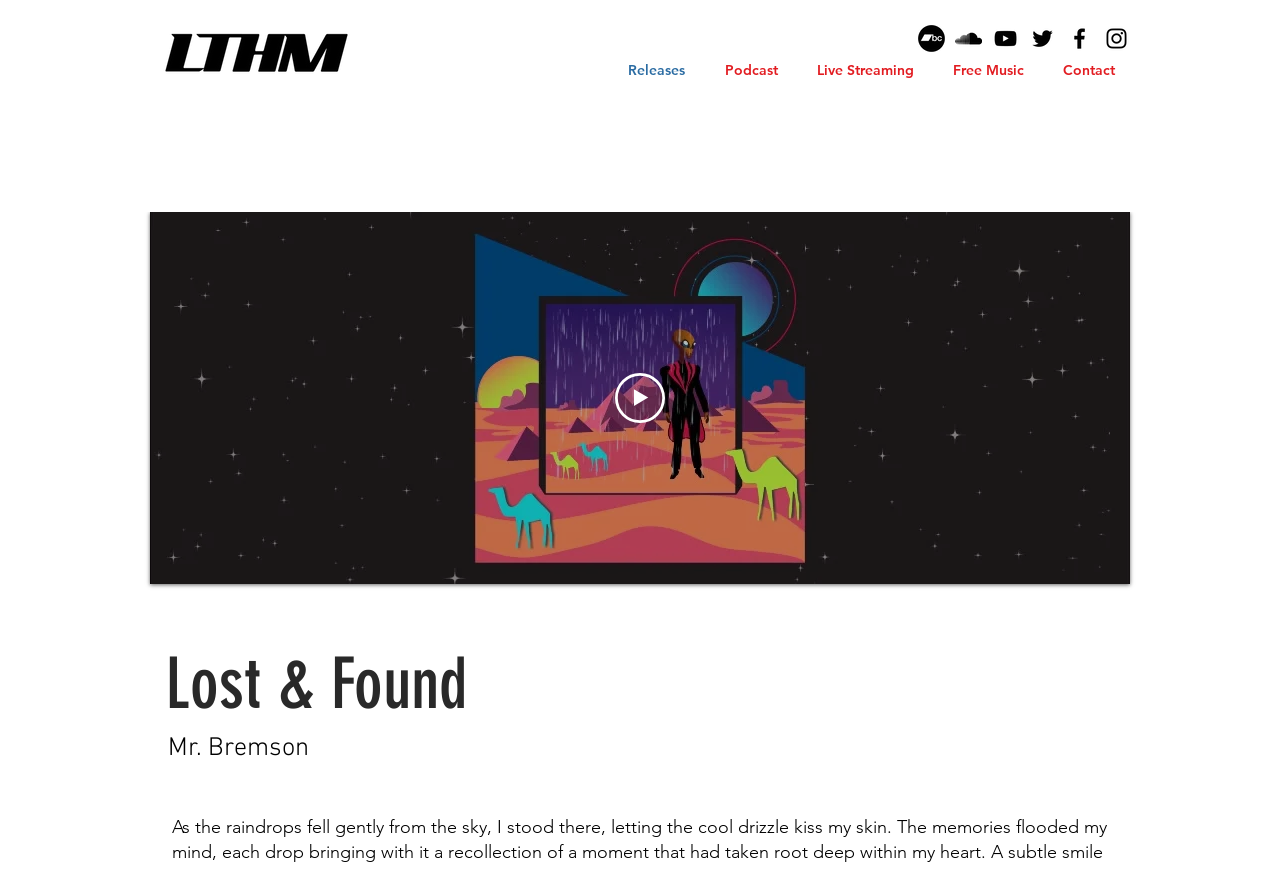Find the bounding box coordinates for the area that should be clicked to accomplish the instruction: "Check the Live Streaming link".

[0.62, 0.07, 0.726, 0.091]